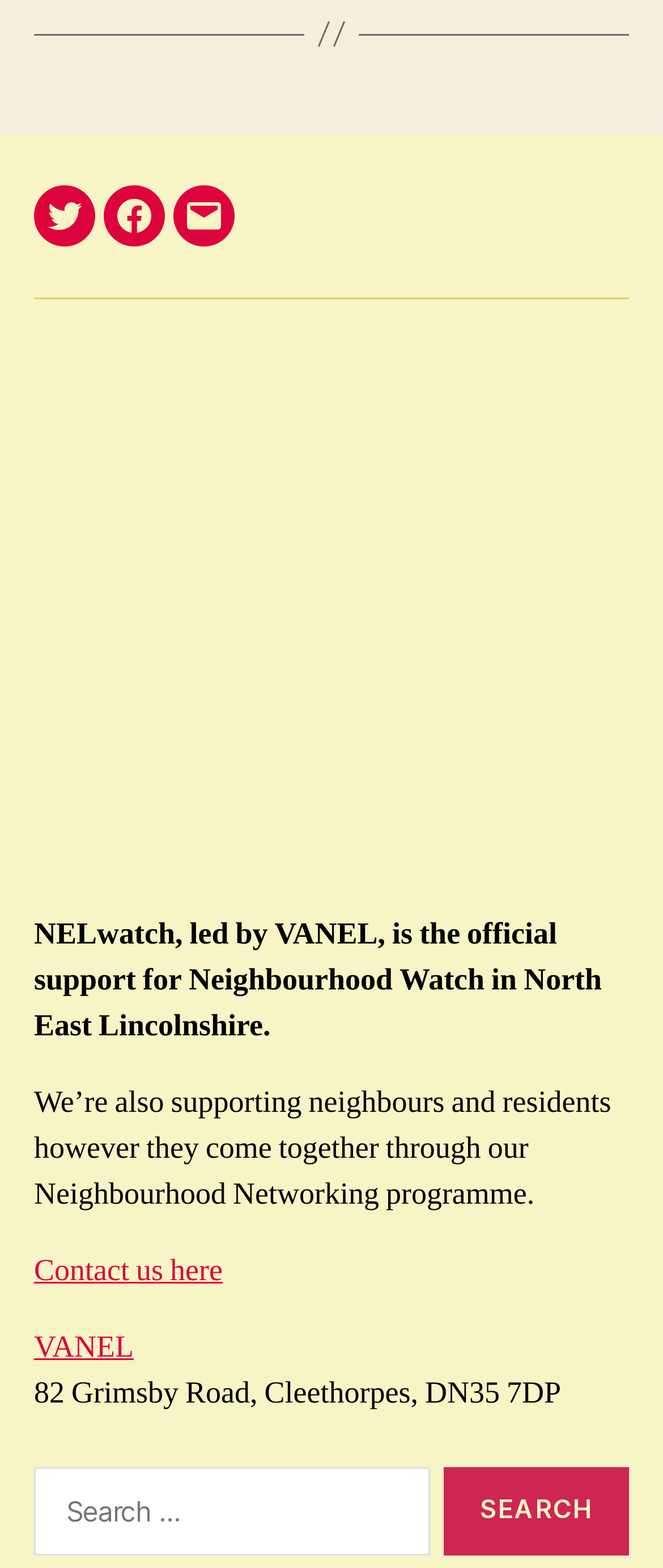What is the purpose of the search box?
Observe the image and answer the question with a one-word or short phrase response.

To search for something